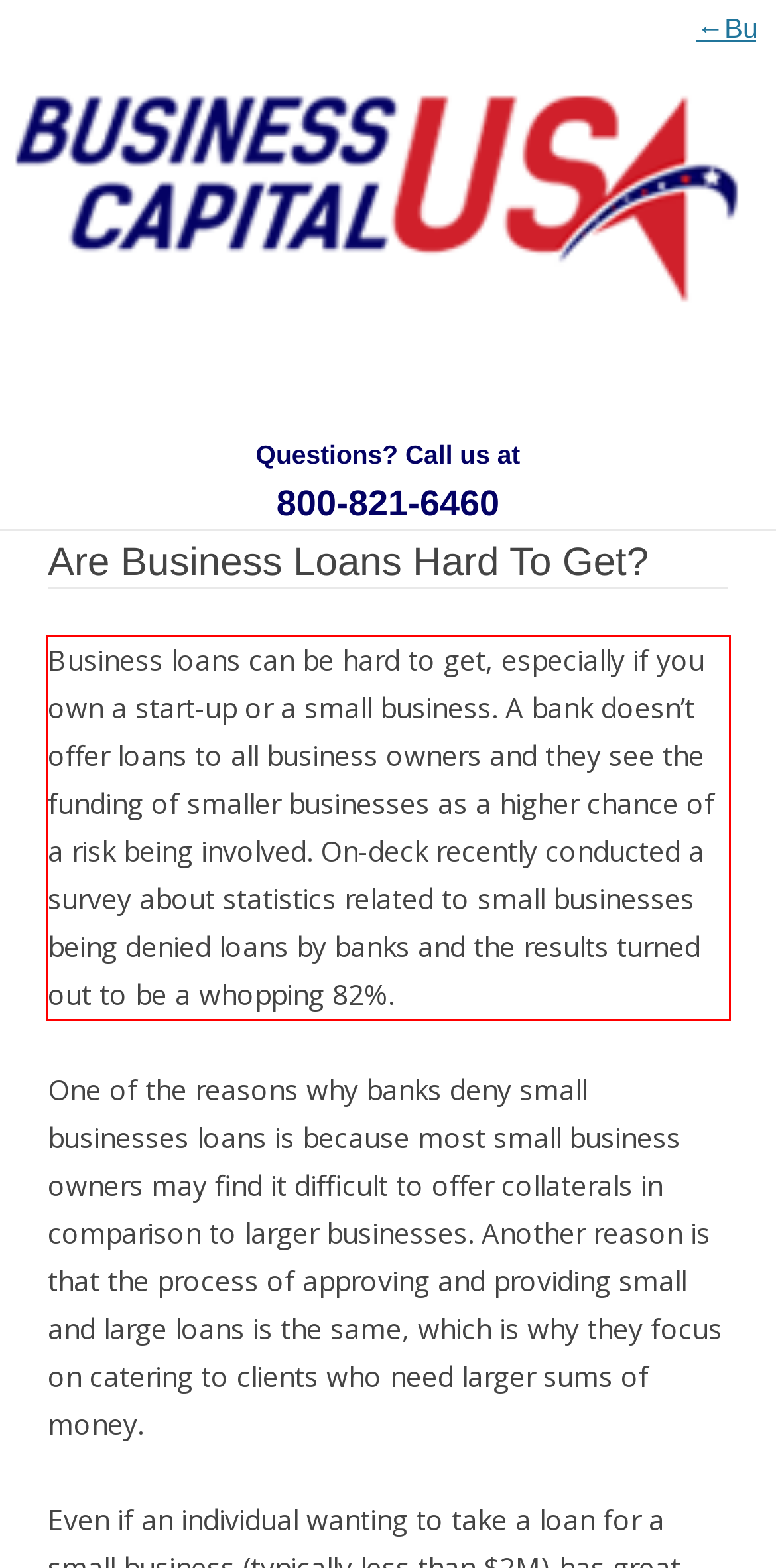You are presented with a screenshot containing a red rectangle. Extract the text found inside this red bounding box.

Business loans can be hard to get, especially if you own a start-up or a small business. A bank doesn’t offer loans to all business owners and they see the funding of smaller businesses as a higher chance of a risk being involved. On-deck recently conducted a survey about statistics related to small businesses being denied loans by banks and the results turned out to be a whopping 82%.